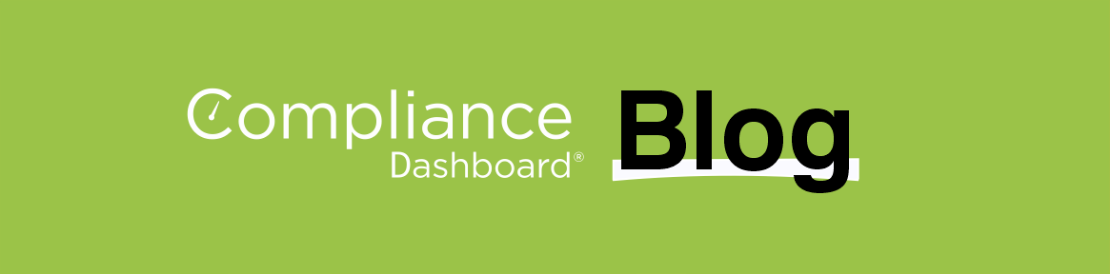What is unique about the underline of the word 'Blog'?
Kindly offer a detailed explanation using the data available in the image.

The underline of the word 'Blog' adds a dynamic touch to the overall design because the caption specifically mentions that it is unique and adds a dynamic touch, suggesting that it is a distinctive feature of the logo.